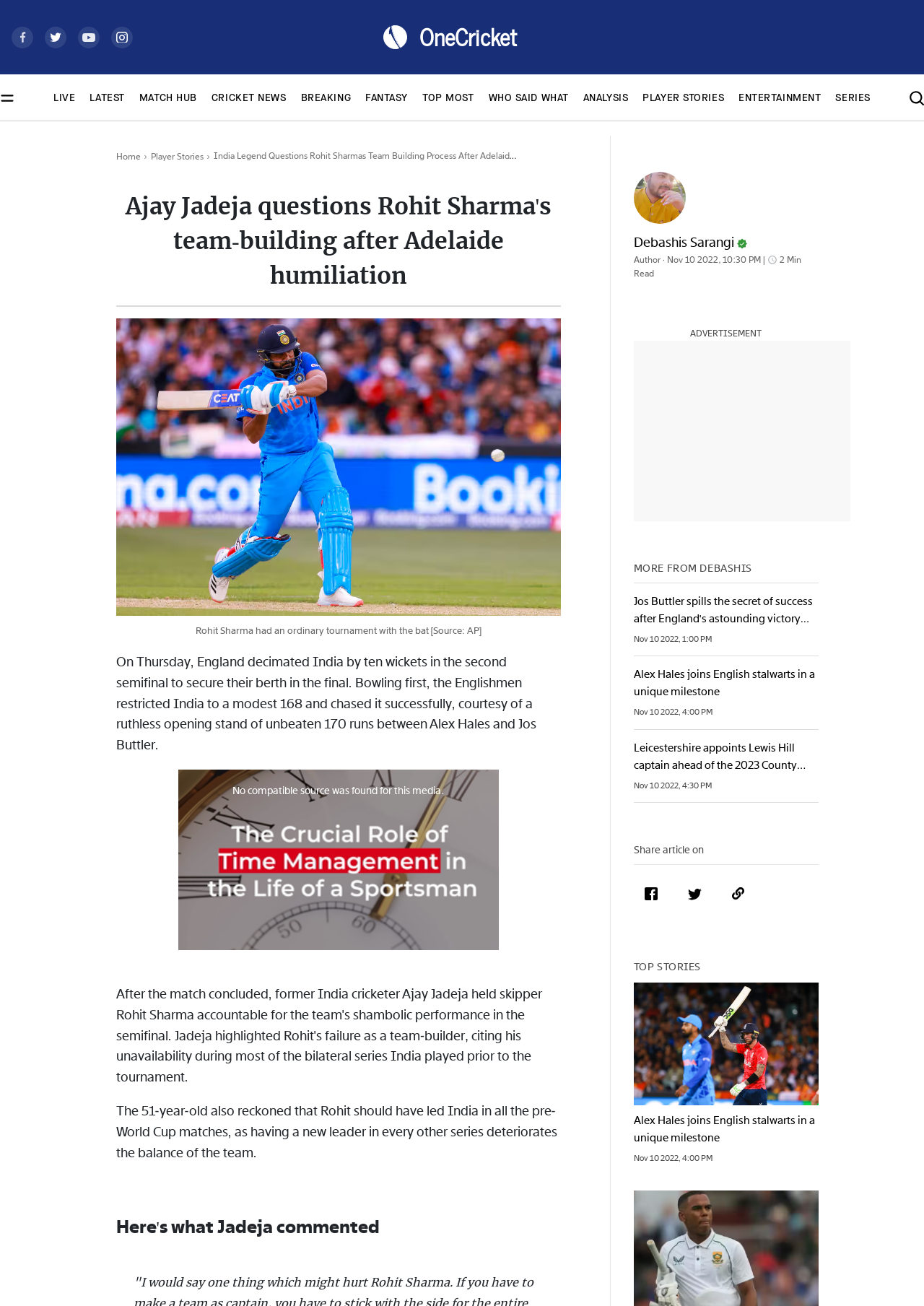Please determine the headline of the webpage and provide its content.

Ajay Jadeja questions Rohit Sharma's team-building after Adelaide humiliation